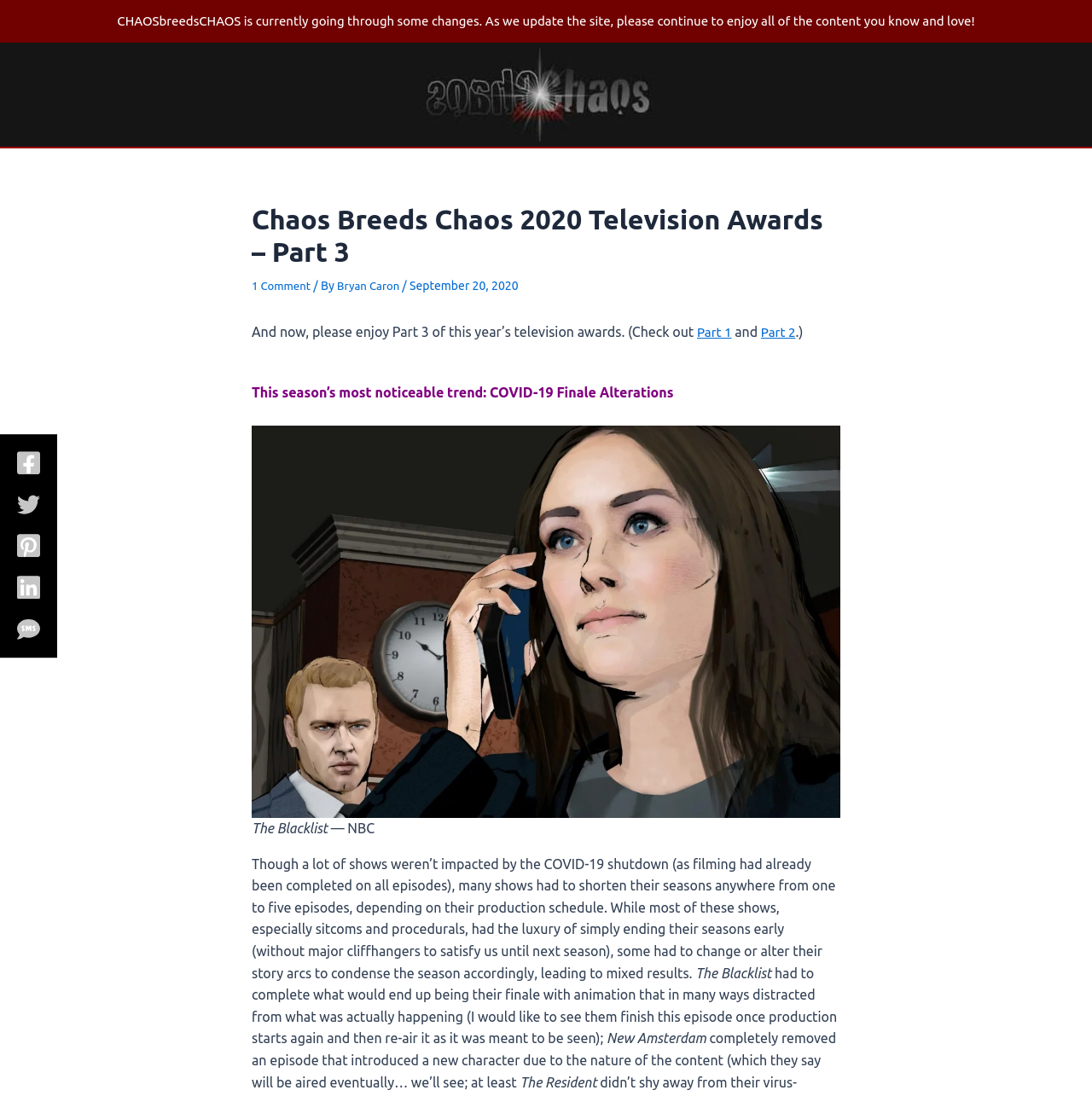Identify the bounding box for the given UI element using the description provided. Coordinates should be in the format (top-left x, top-left y, bottom-right x, bottom-right y) and must be between 0 and 1. Here is the description: Bryan Caron

[0.312, 0.254, 0.376, 0.267]